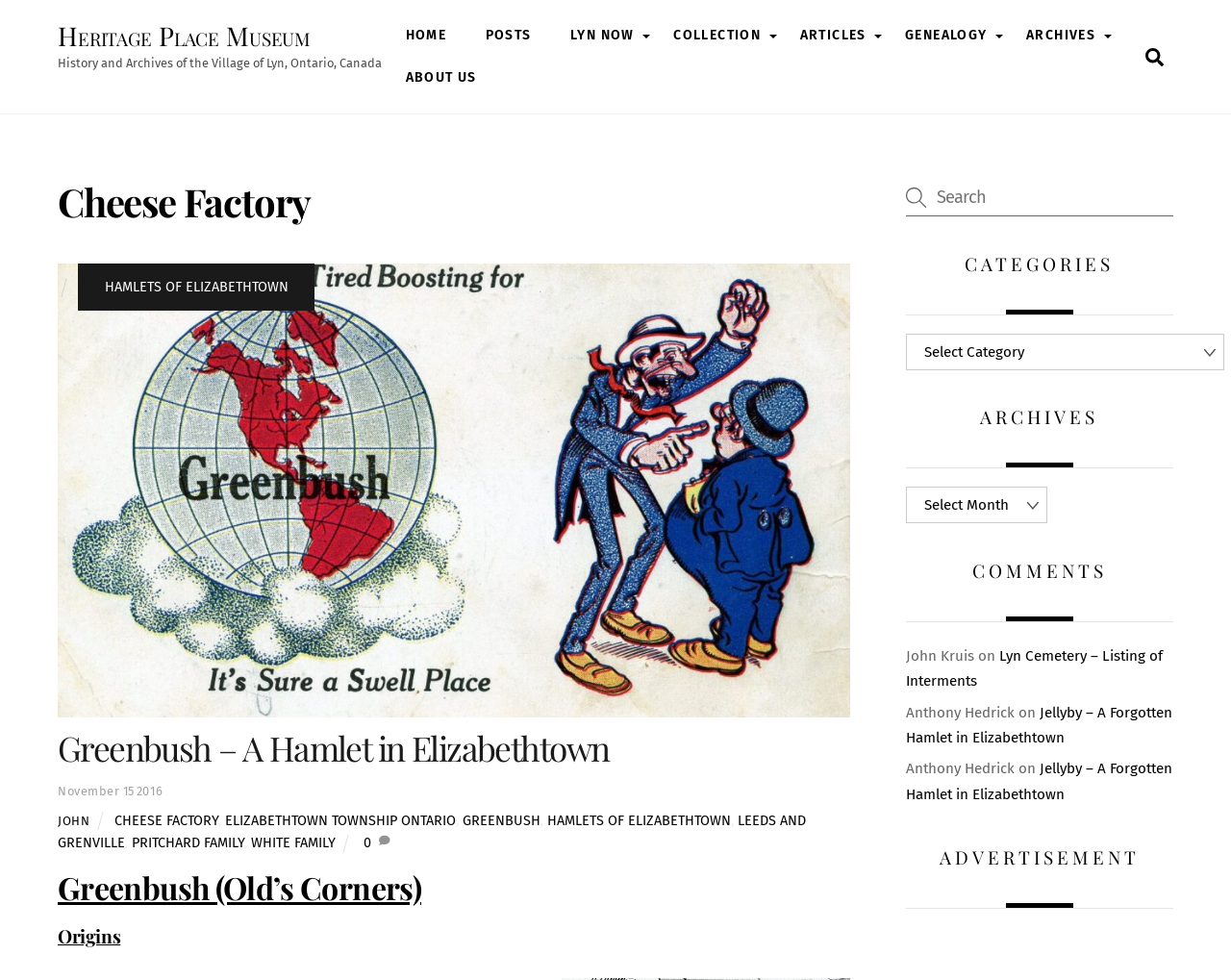Kindly determine the bounding box coordinates for the area that needs to be clicked to execute this instruction: "Go to HOME page".

[0.323, 0.016, 0.369, 0.058]